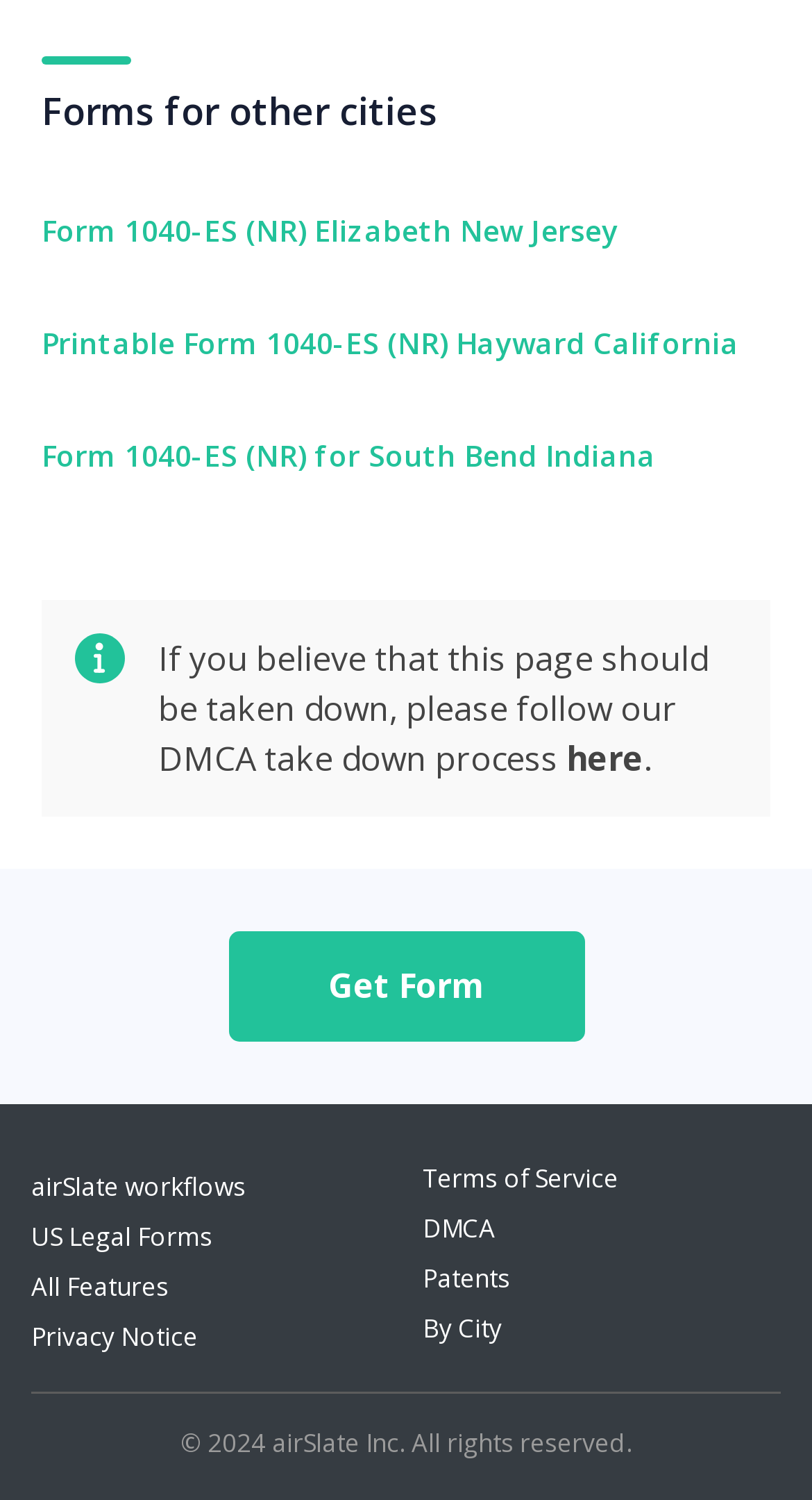Please respond to the question using a single word or phrase:
What is the purpose of the 'Get Form' button?

To download a form